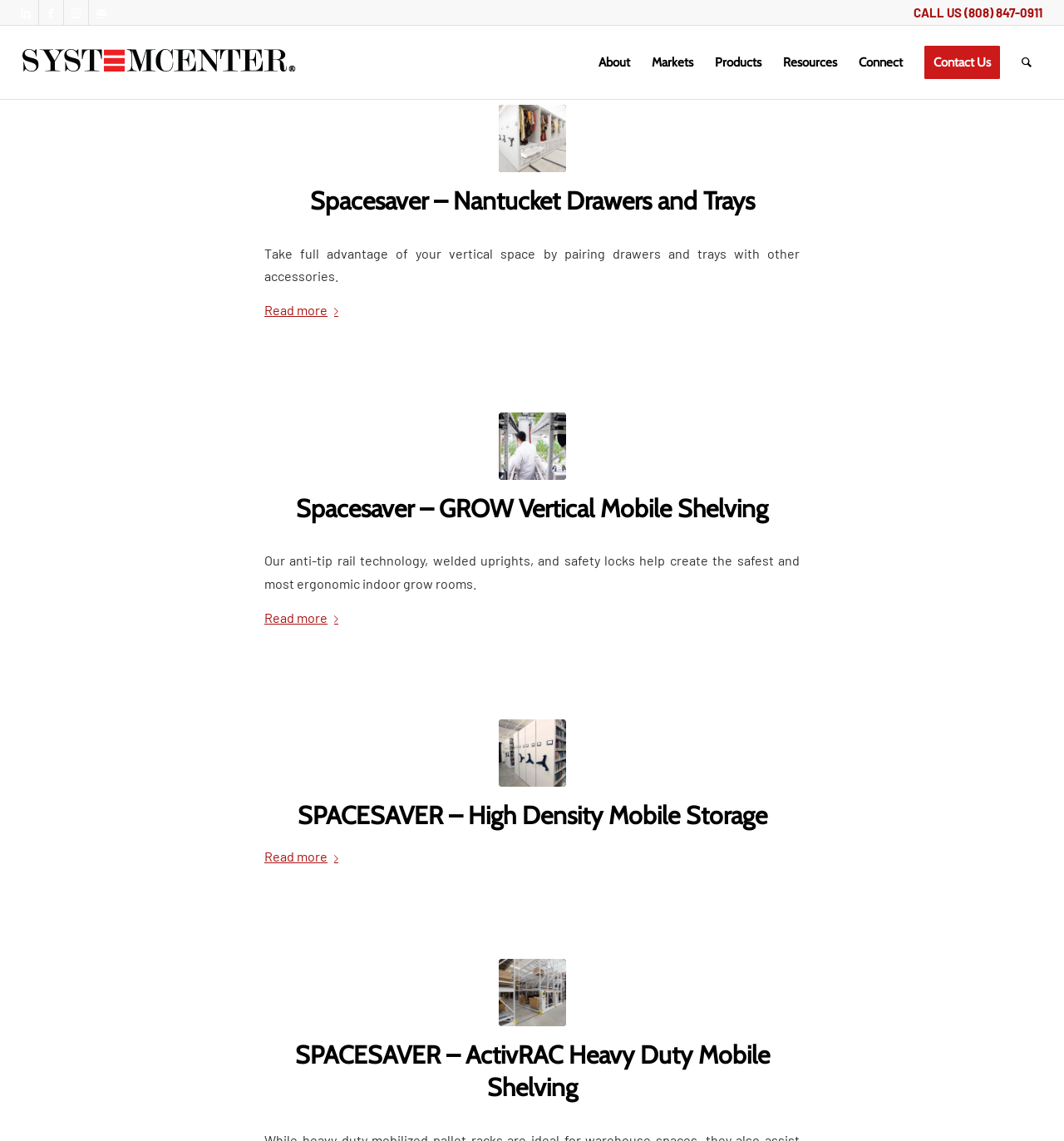Locate the bounding box coordinates of the region to be clicked to comply with the following instruction: "Read more about Nantucket Drawers and Trays". The coordinates must be four float numbers between 0 and 1, in the form [left, top, right, bottom].

[0.248, 0.262, 0.324, 0.283]